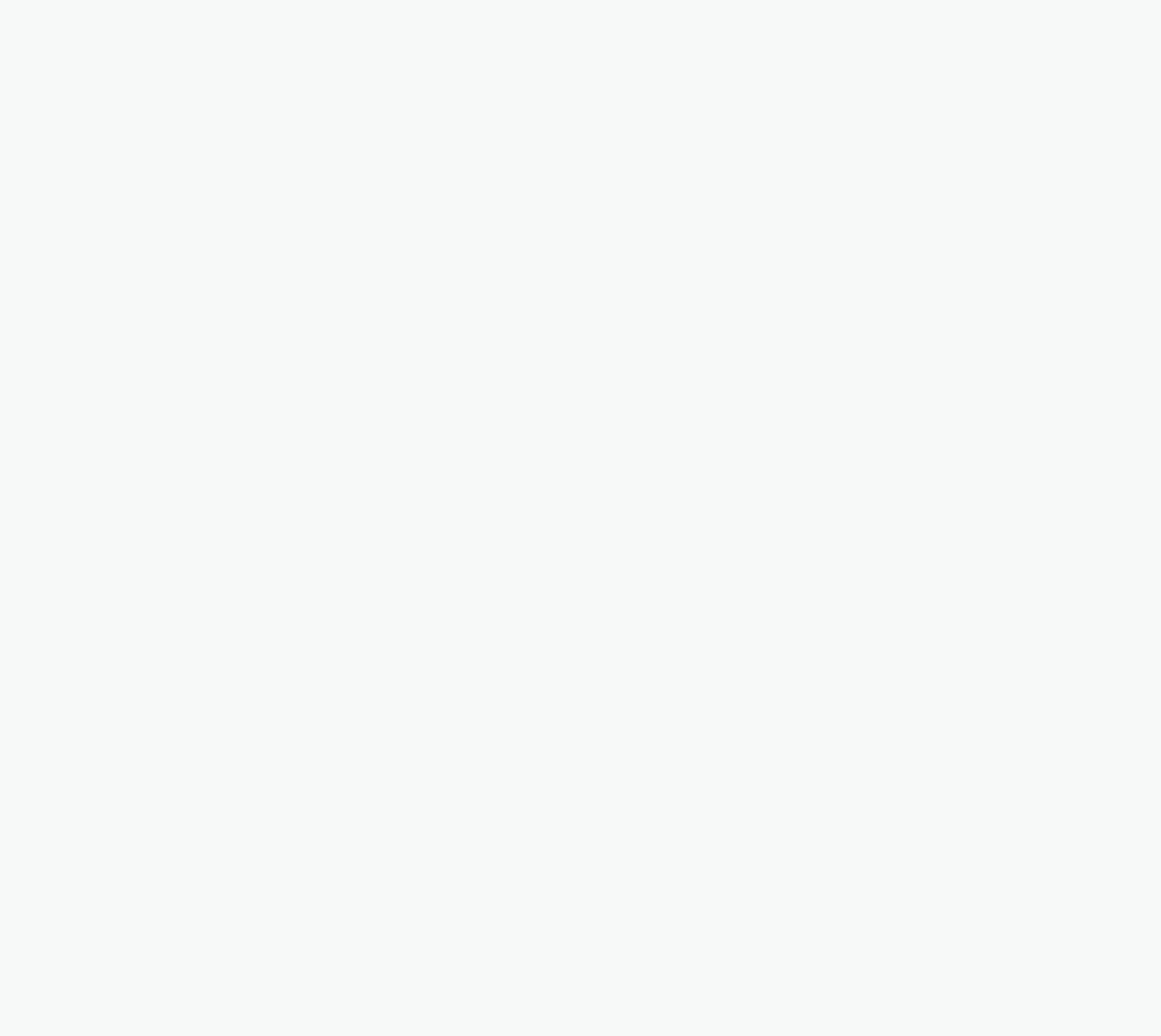Could you provide the bounding box coordinates for the portion of the screen to click to complete this instruction: "go to The Beagle Club website"?

[0.23, 0.35, 0.53, 0.372]